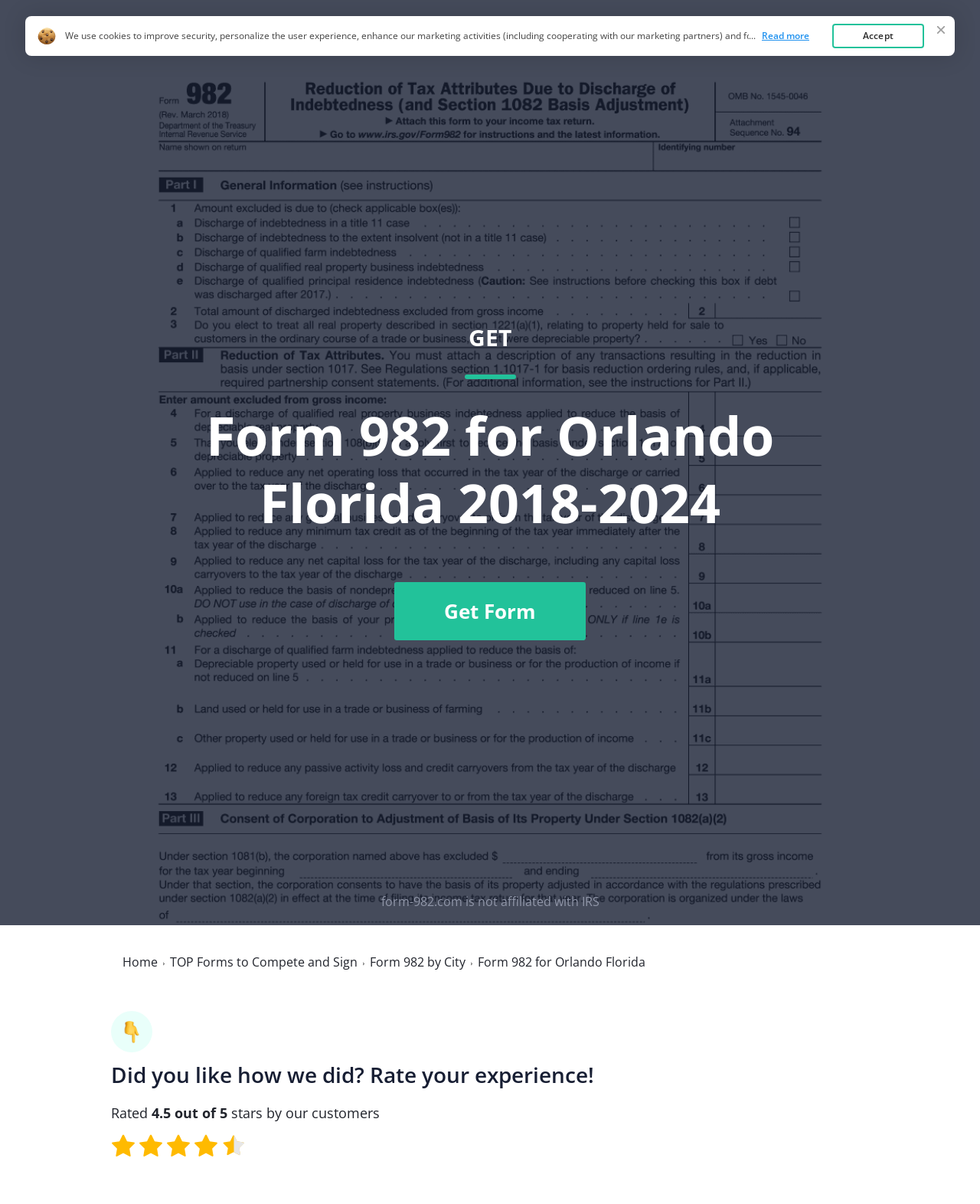Bounding box coordinates are specified in the format (top-left x, top-left y, bottom-right x, bottom-right y). All values are floating point numbers bounded between 0 and 1. Please provide the bounding box coordinate of the region this sentence describes: Form 982

[0.117, 0.032, 0.206, 0.048]